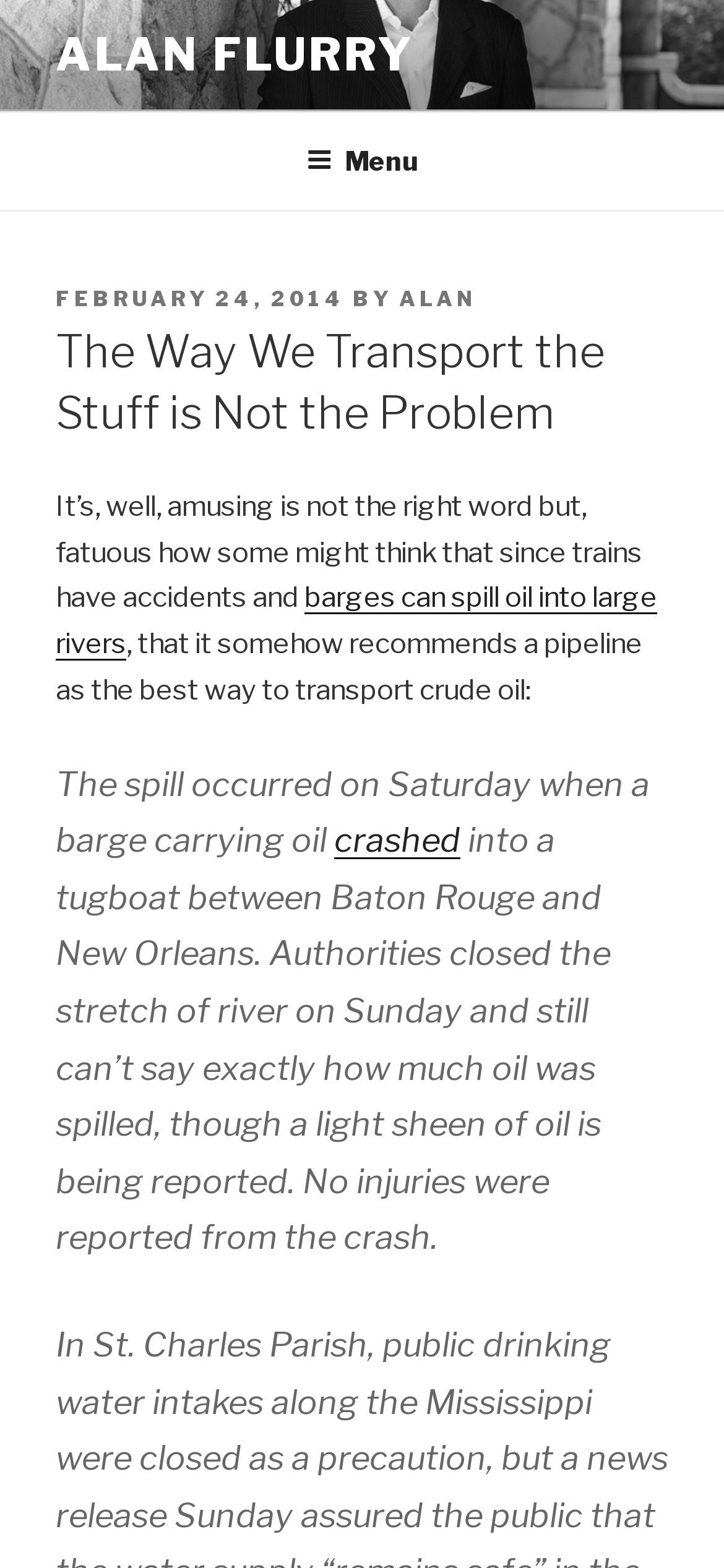Find and extract the text of the primary heading on the webpage.

The Way We Transport the Stuff is Not the Problem